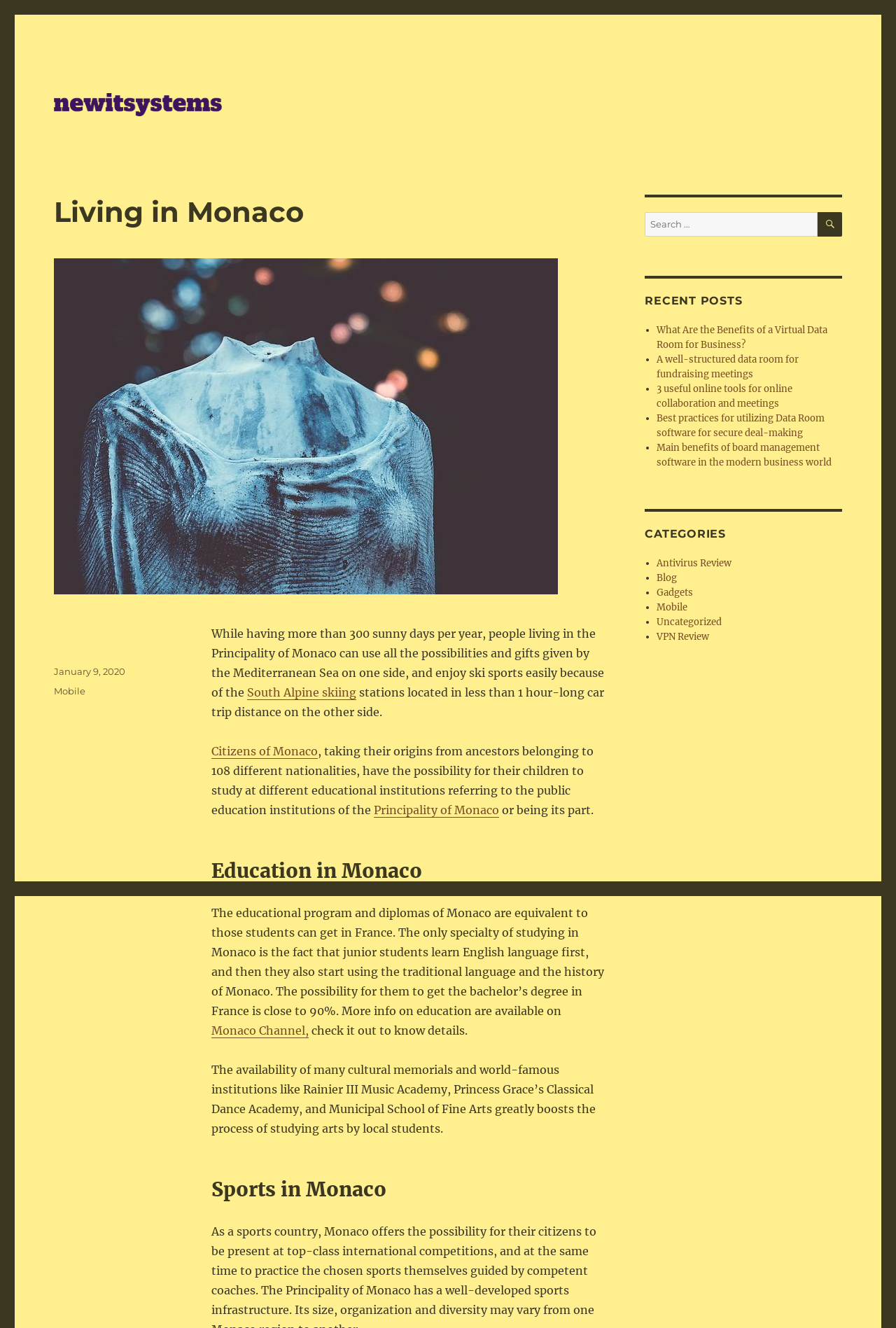Locate the bounding box coordinates of the area to click to fulfill this instruction: "Learn more about 'Education in Monaco'". The bounding box should be presented as four float numbers between 0 and 1, in the order [left, top, right, bottom].

[0.236, 0.647, 0.676, 0.665]